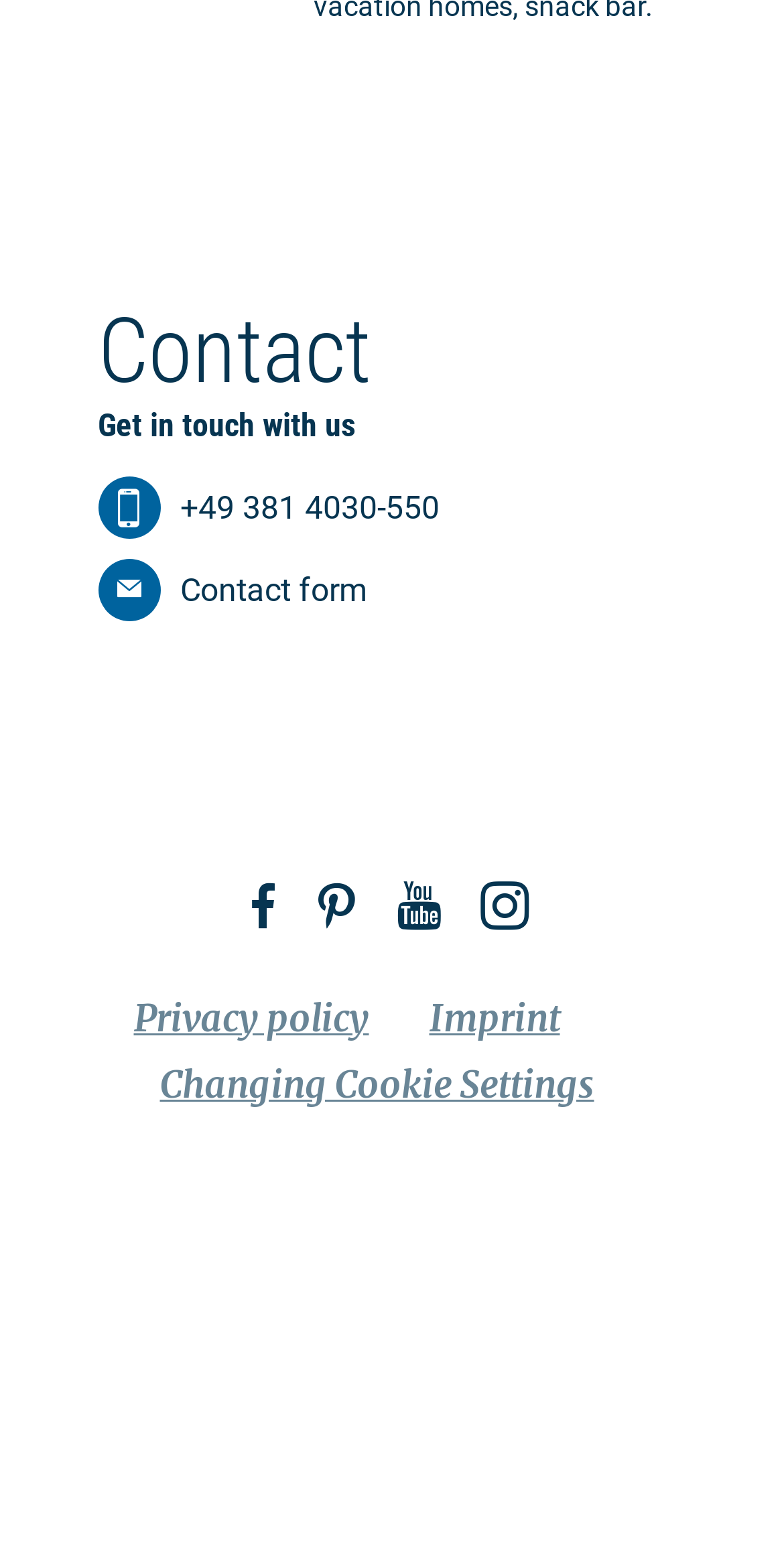How many social media platforms are listed?
Based on the image, please offer an in-depth response to the question.

I counted the number of link elements with social media platform names, which are Facebook, Pinterest, YouTube, and Instagram, and found that there are 4 social media platforms listed.